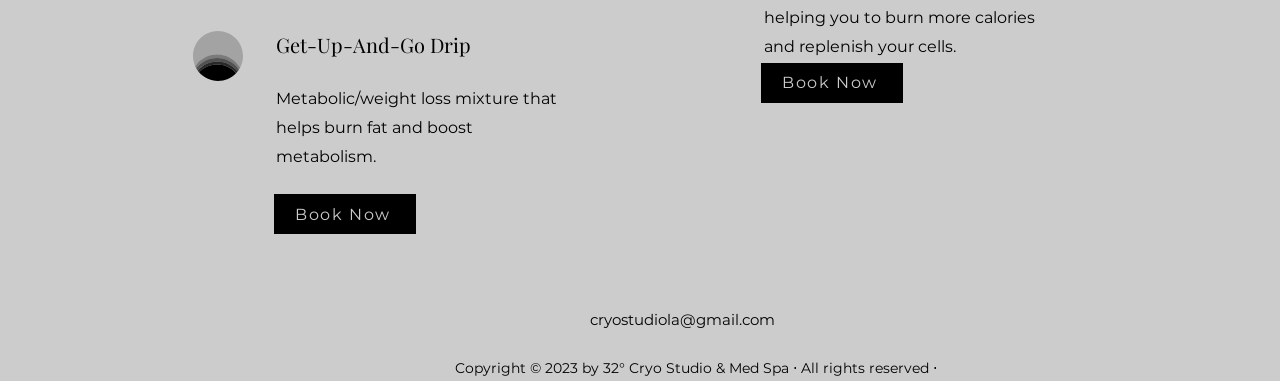What is the email address of the studio?
Refer to the image and provide a one-word or short phrase answer.

cryostudiola@gmail.com